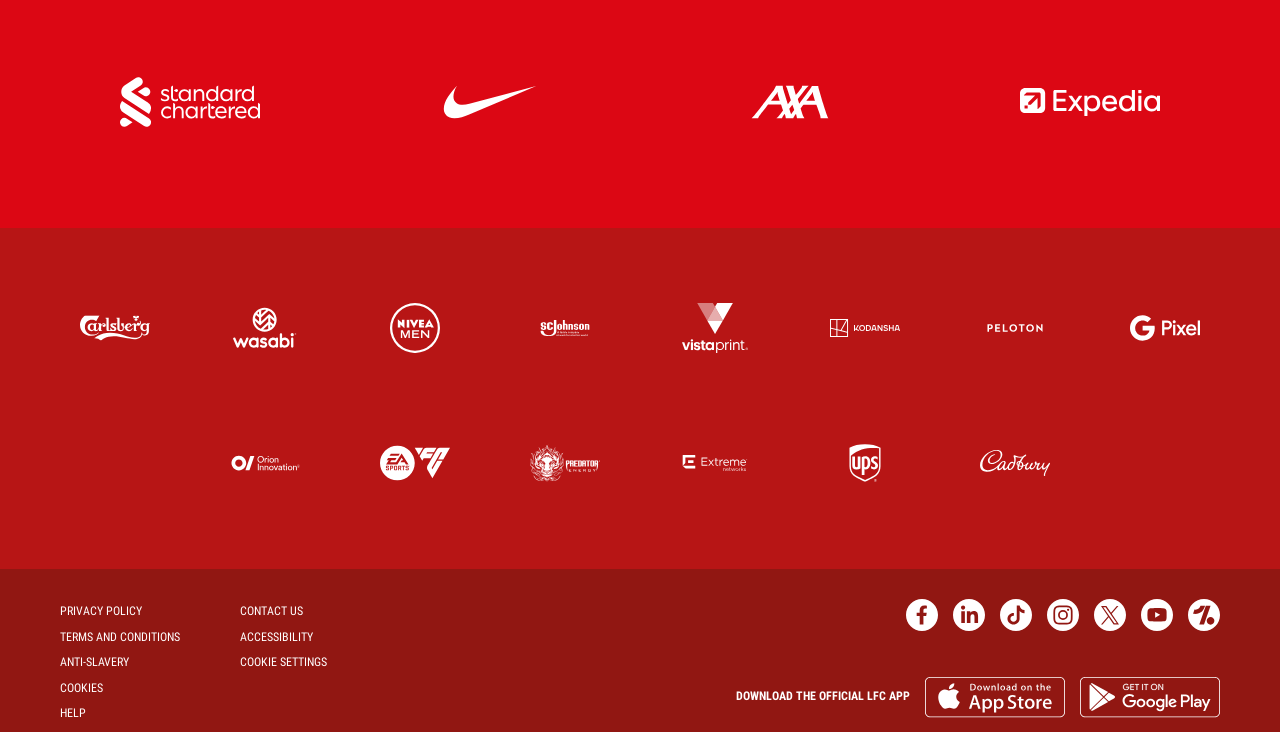Determine the bounding box coordinates of the clickable element necessary to fulfill the instruction: "View the Nike partner image". Provide the coordinates as four float numbers within the 0 to 1 range, i.e., [left, top, right, bottom].

[0.328, 0.084, 0.438, 0.194]